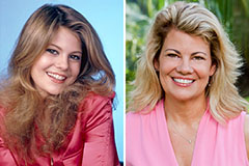Offer an in-depth description of the image.

The image showcases a "Then & Now" comparison of Talia Balsam, highlighting her transformation over the years. On the left, she is seen as a young actress with voluminous, wavy hair, dressed in a vibrant pink outfit, exuding a youthful charm during her earlier career. On the right, her current look presents a more mature, confident appearance, with styled blonde hair and a bright smile, clad in a soft pink top. This juxtaposition emphasizes her evolution in both style and poise, capturing a significant journey in the entertainment industry.